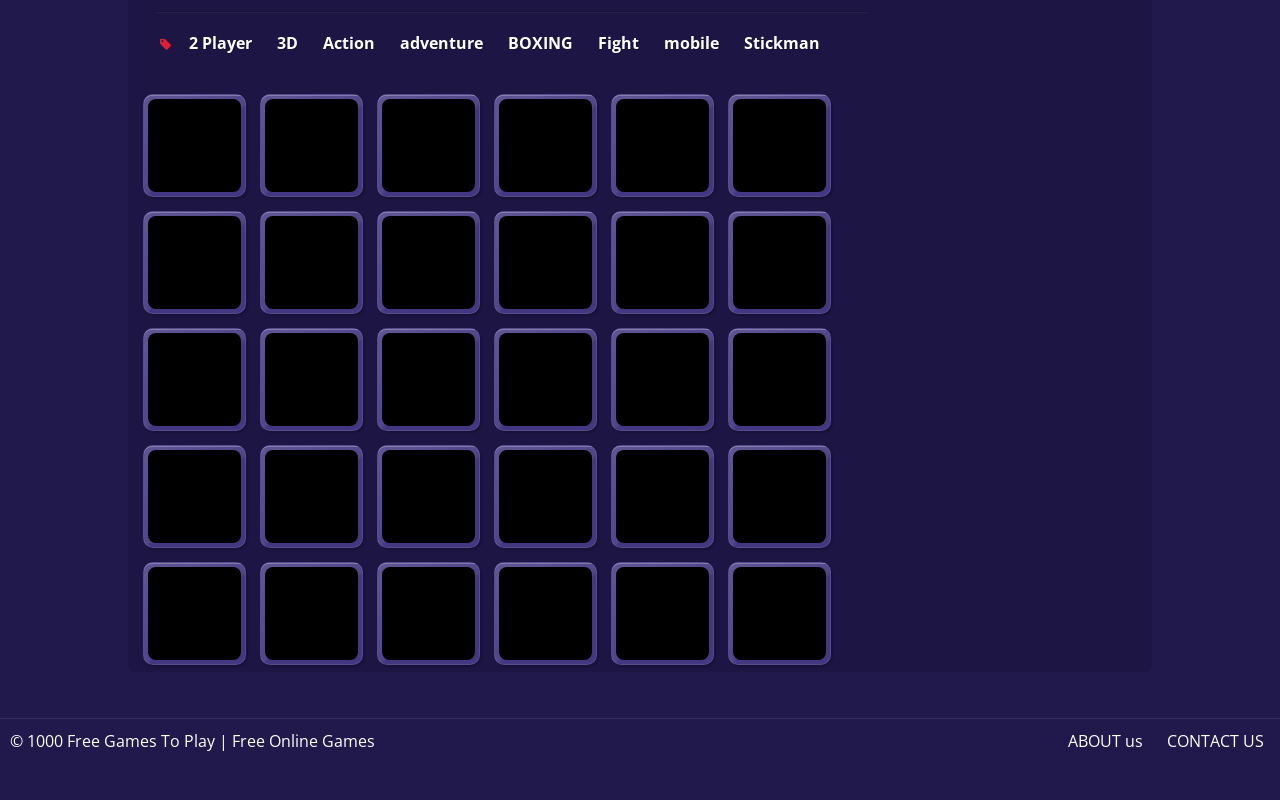Predict the bounding box coordinates of the UI element that matches this description: "2 Player". The coordinates should be in the format [left, top, right, bottom] with each value between 0 and 1.

[0.148, 0.04, 0.197, 0.068]